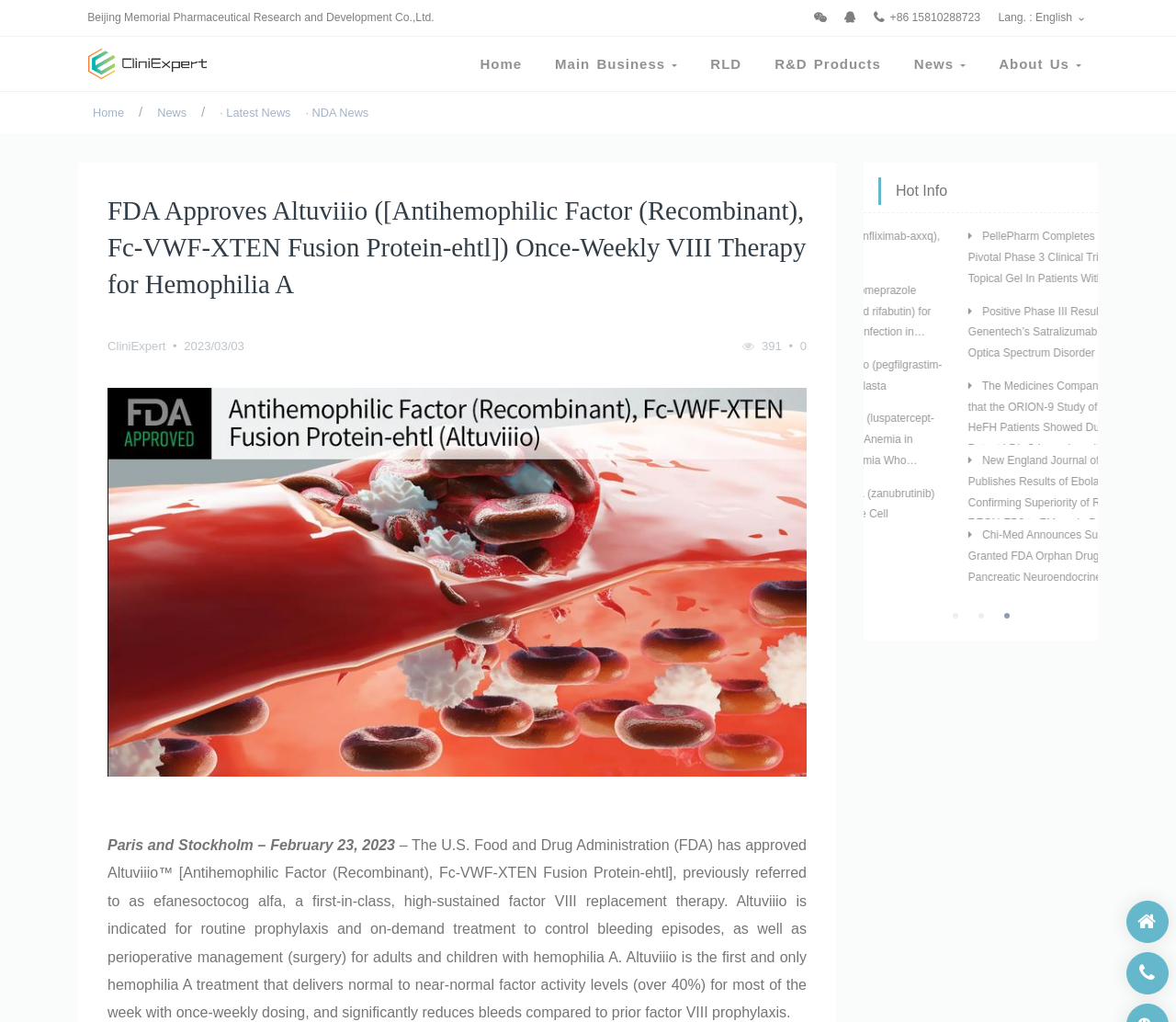What is the company name on the top left?
We need a detailed and meticulous answer to the question.

I found the company name by looking at the top left corner of the webpage, where I saw a static text element with the company name 'Beijing Memorial Pharmaceutical Research and Development Co.,Ltd.'.